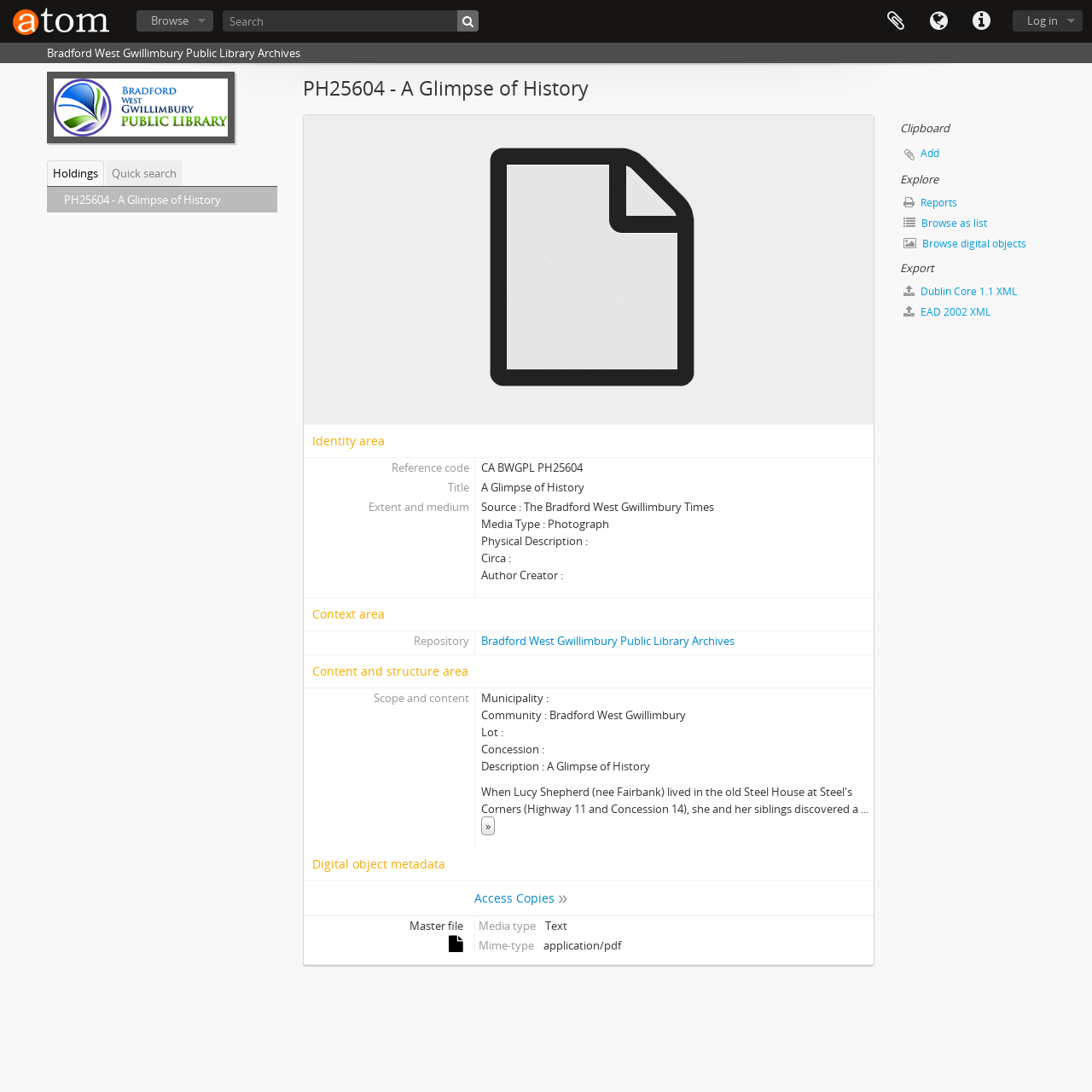What is the name of the library?
Using the information presented in the image, please offer a detailed response to the question.

I found the answer by looking at the text 'Bradford West Gwillimbury Public Library Archives' which is a static text element on the webpage.